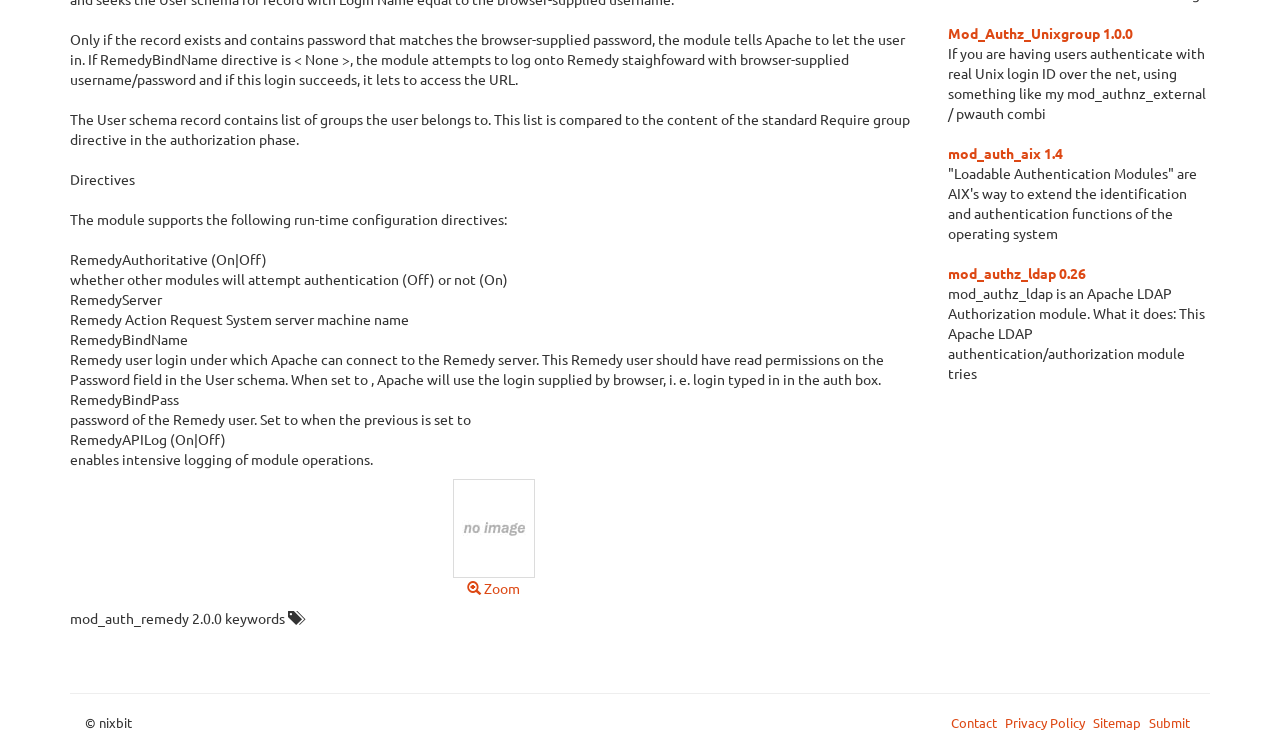Show the bounding box coordinates for the HTML element described as: "Contact".

[0.743, 0.962, 0.783, 0.985]